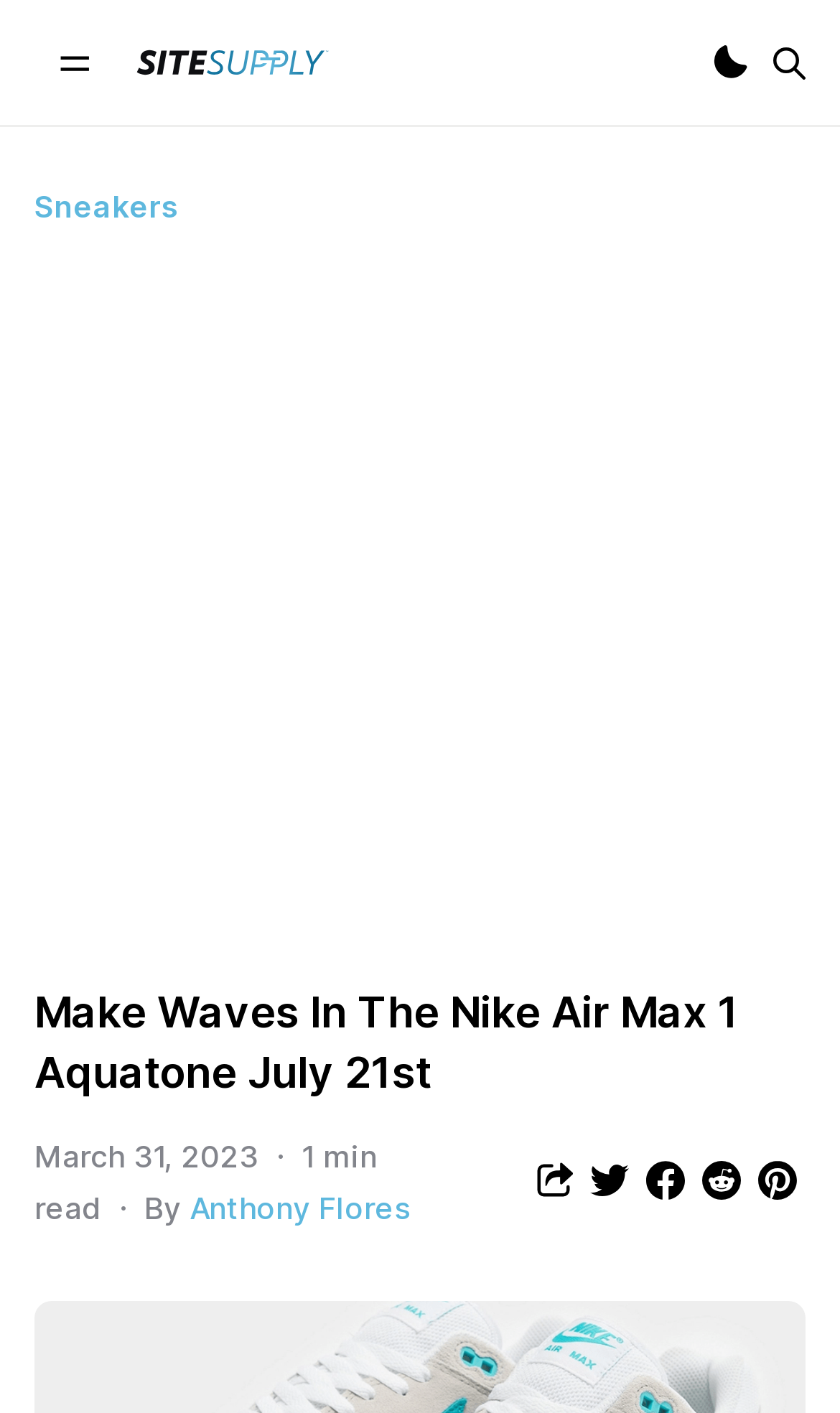Answer this question in one word or a short phrase: What is the category of the article?

Sneakers